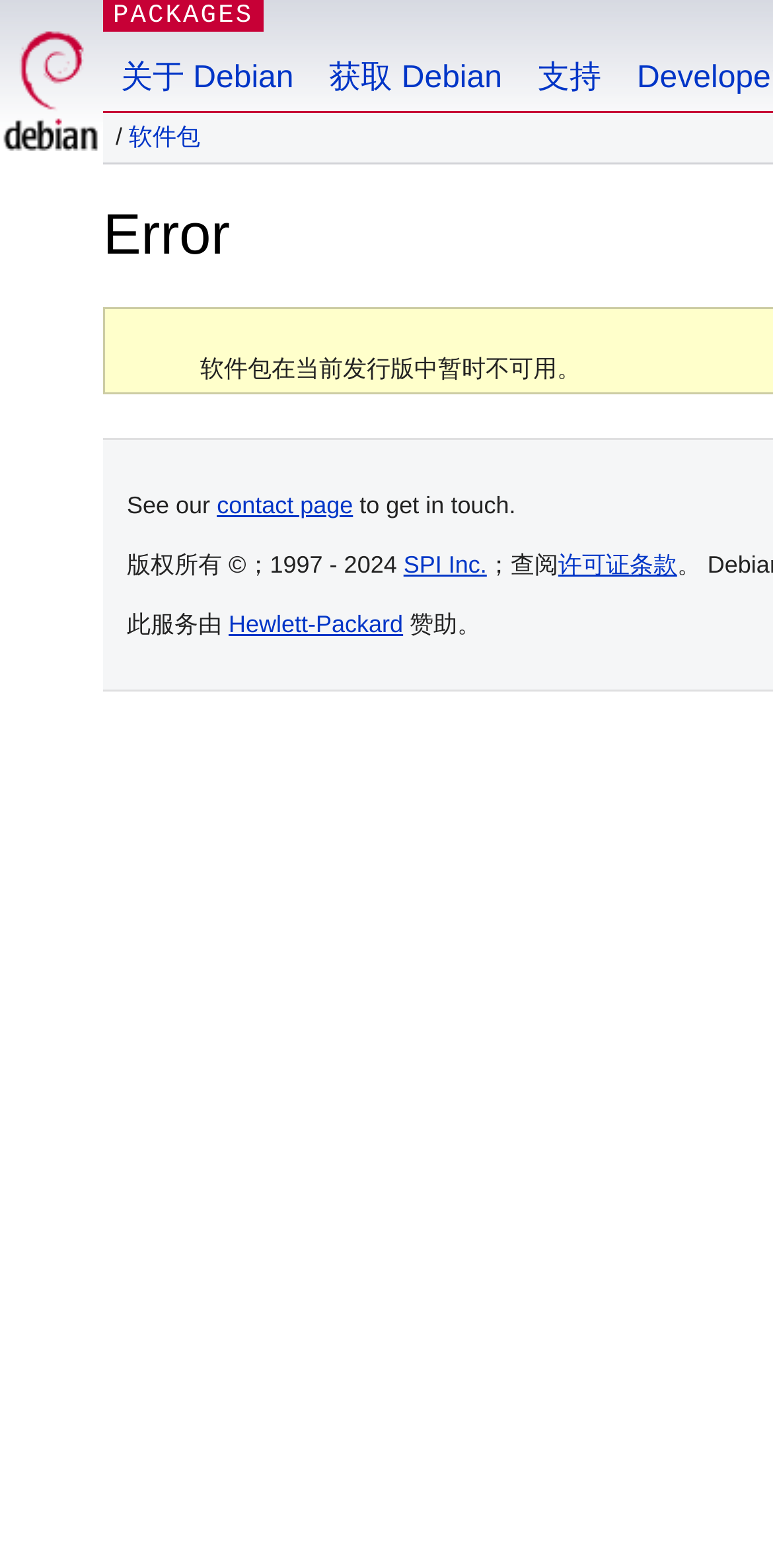Highlight the bounding box coordinates of the element you need to click to perform the following instruction: "Contact us."

[0.28, 0.314, 0.457, 0.331]